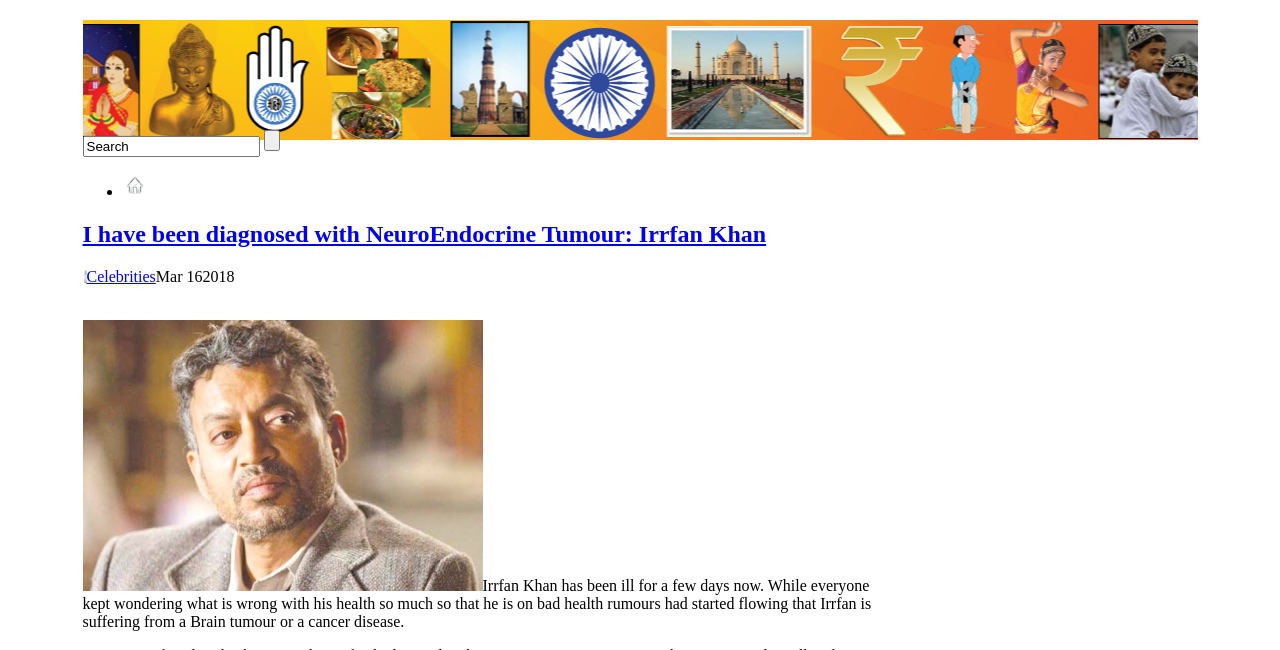Write a detailed summary of the webpage, including text, images, and layout.

The webpage is about Irrfan Khan's health diagnosis, specifically his NeuroEndocrine Tumour. At the top, there is a search bar with a "Search" label and a button next to it. Below the search bar, there is a list marker followed by a "Home" link with a corresponding image. 

The main content of the webpage is a header section that spans almost the entire width of the page. It contains a heading with the title "I have been diagnosed with NeuroEndocrine Tumour: Irrfan Khan" and a link with the same text. Below the heading, there is a line of text with the categories "Celebrities" and a date "Mar 16, 2018". 

On the left side of the page, there is a large image of Irrfan Khan, taking up most of the vertical space. To the right of the image, there is a block of text that describes Irrfan Khan's health condition, mentioning that he has been ill for a few days and that rumors had spread about his health.